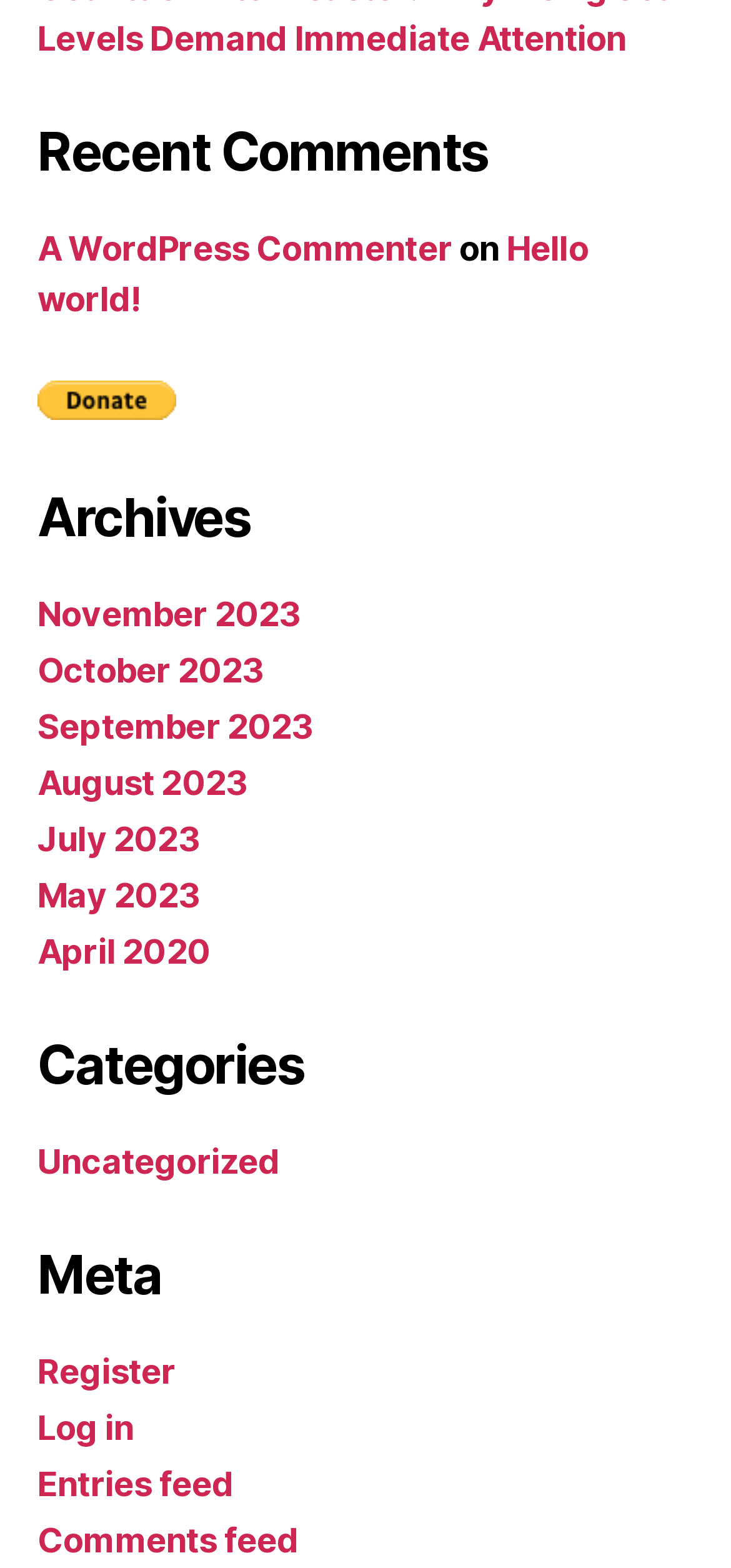Please find the bounding box coordinates for the clickable element needed to perform this instruction: "View archives for November 2023".

[0.051, 0.38, 0.412, 0.405]